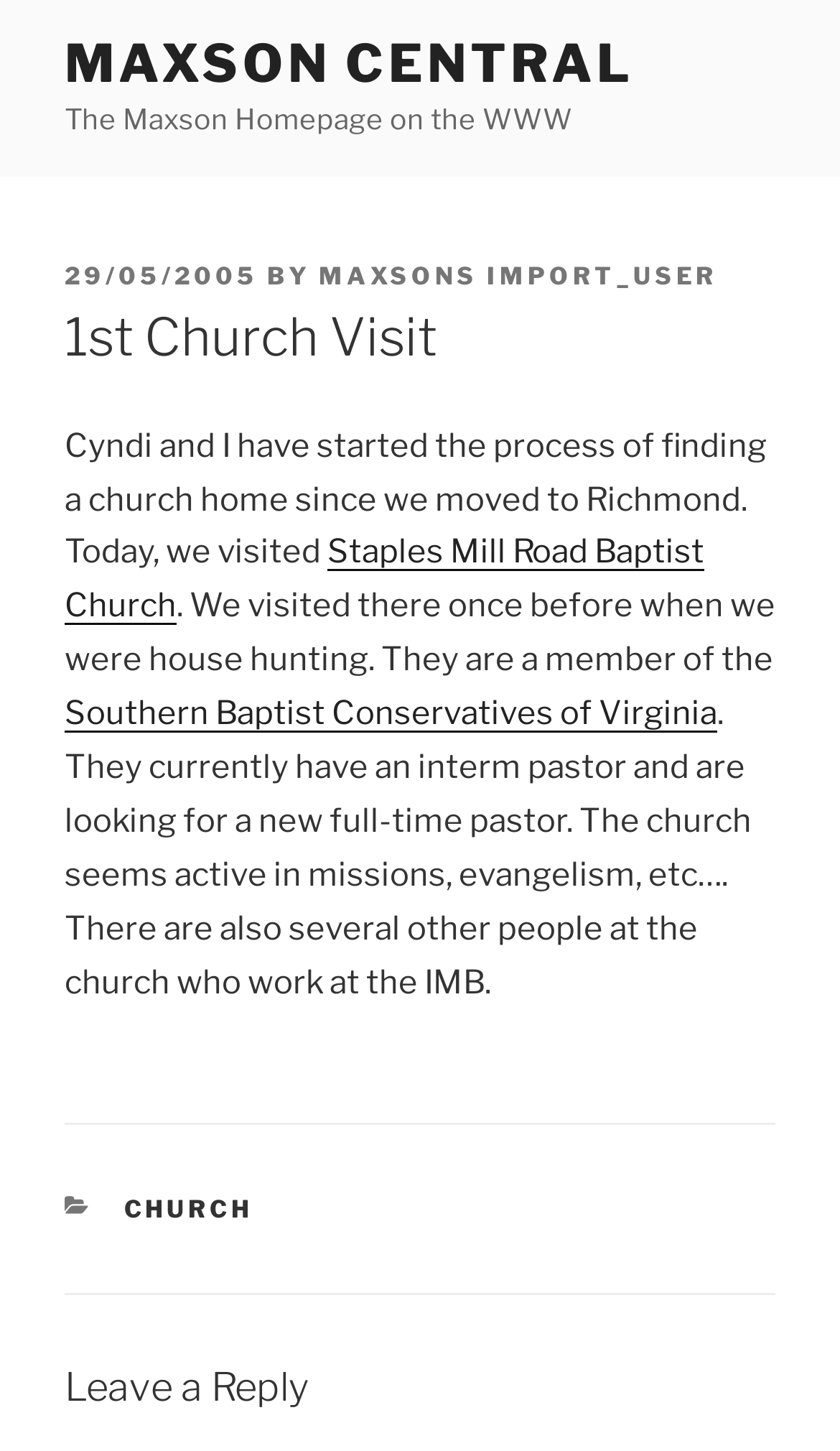Please provide a one-word or short phrase answer to the question:
What is the name of the church visited?

Staples Mill Road Baptist Church